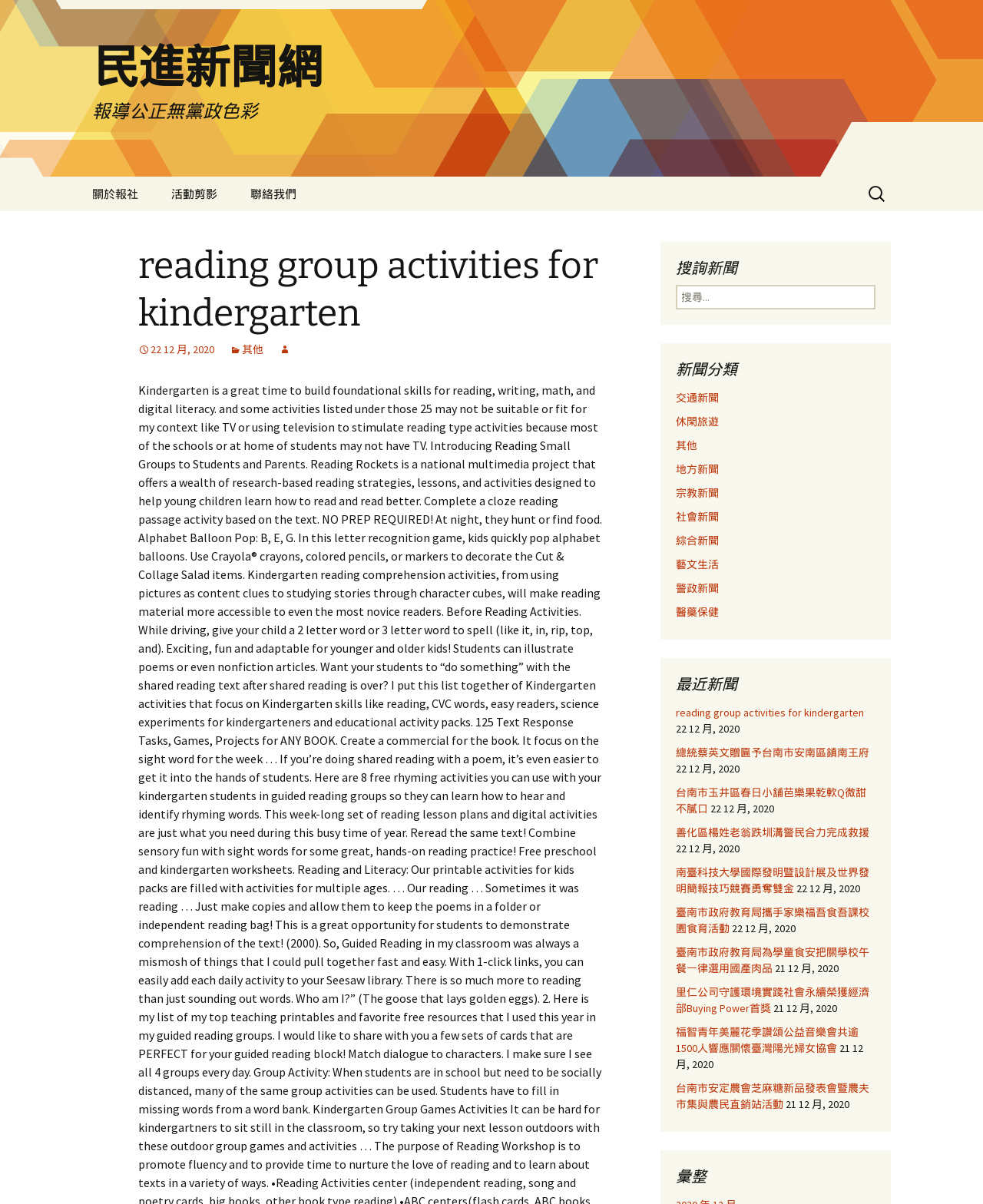Please identify the bounding box coordinates of the element I should click to complete this instruction: 'go to reading group activities for kindergarten'. The coordinates should be given as four float numbers between 0 and 1, like this: [left, top, right, bottom].

[0.688, 0.586, 0.879, 0.598]